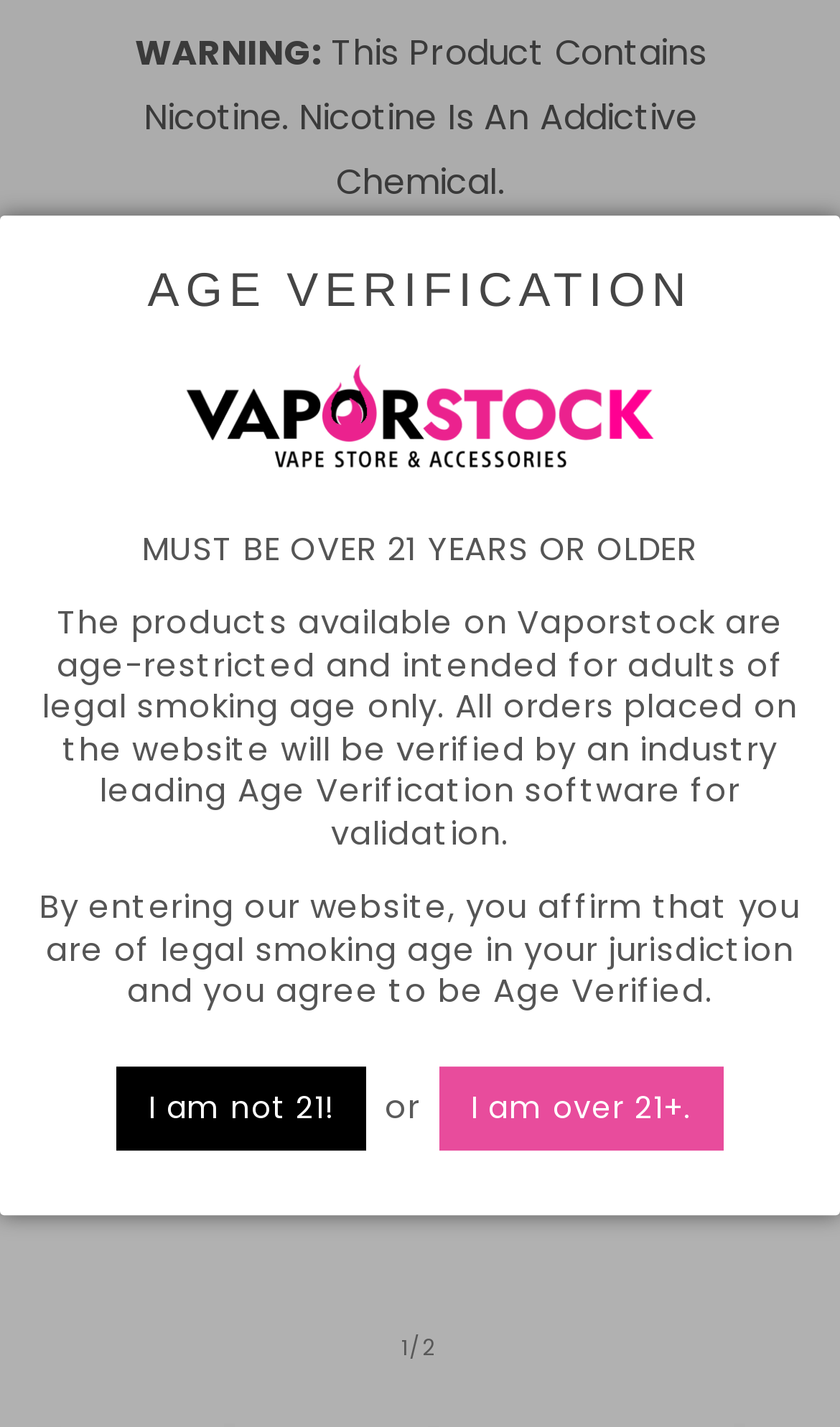Identify the bounding box coordinates for the UI element described as: "parent_node: Search aria-label="Search"". The coordinates should be provided as four floats between 0 and 1: [left, top, right, bottom].

[0.785, 0.281, 0.897, 0.347]